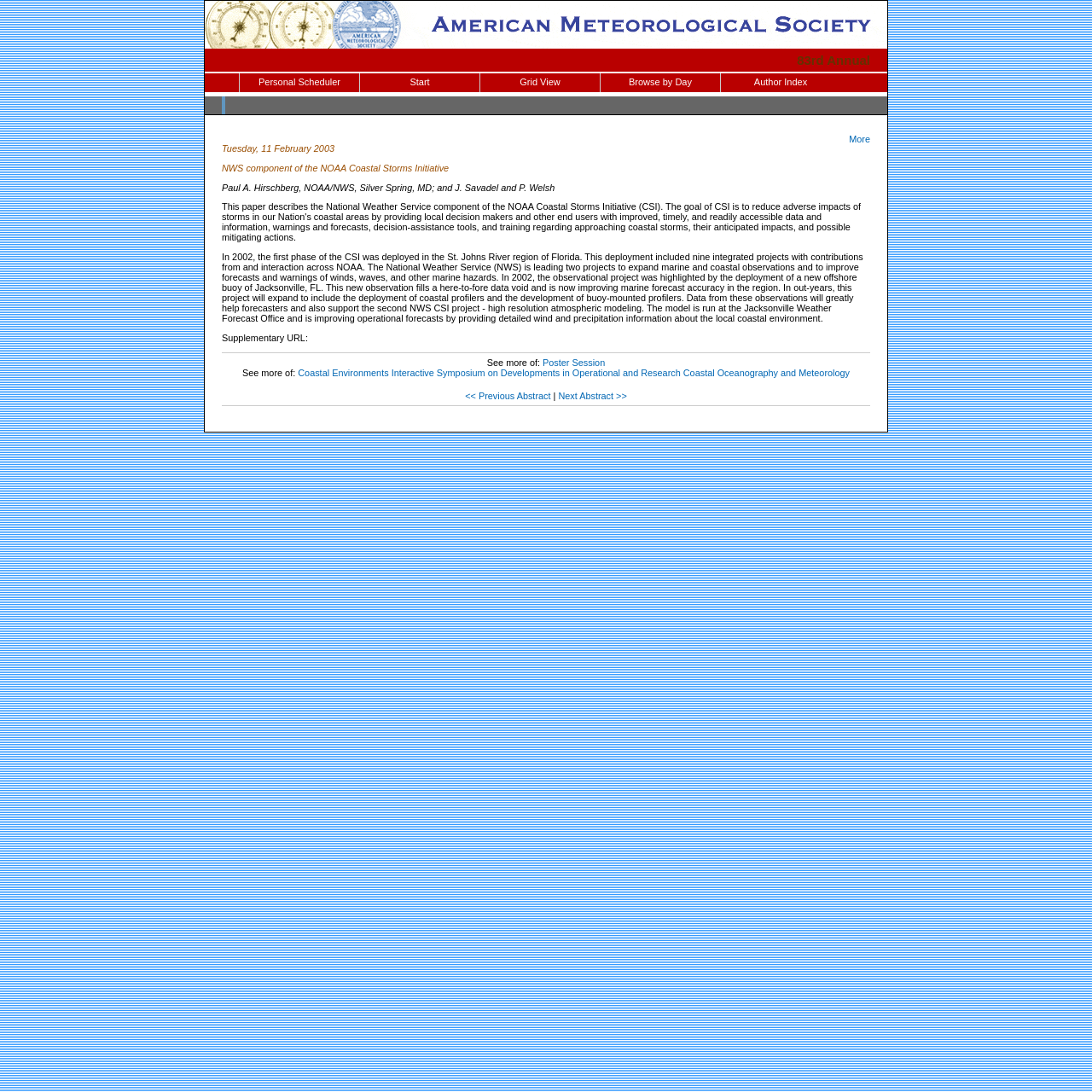Use a single word or phrase to answer this question: 
What is the type of session mentioned?

Poster Session